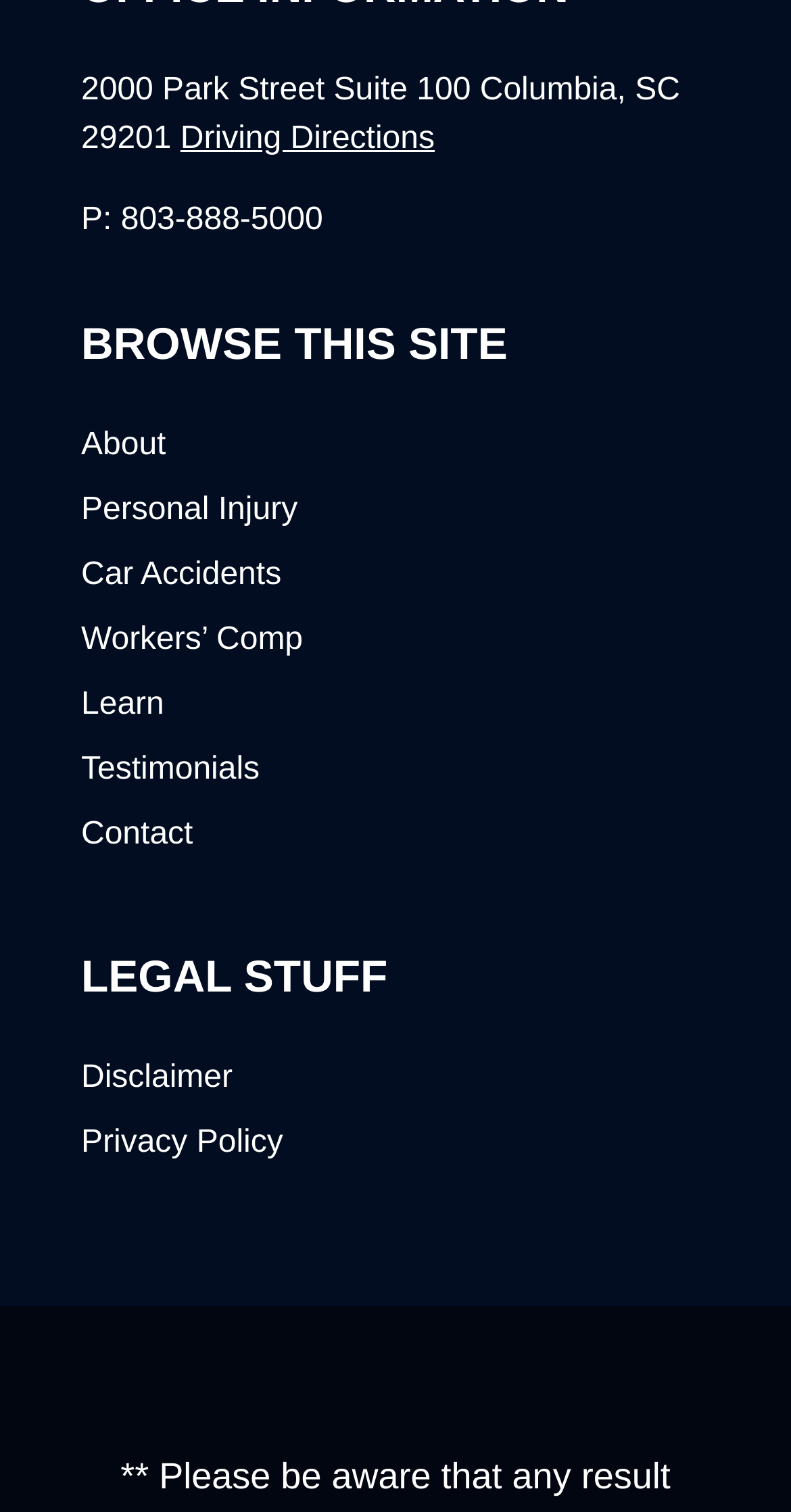Pinpoint the bounding box coordinates of the clickable element to carry out the following instruction: "View Personal Injury."

[0.103, 0.326, 0.376, 0.349]